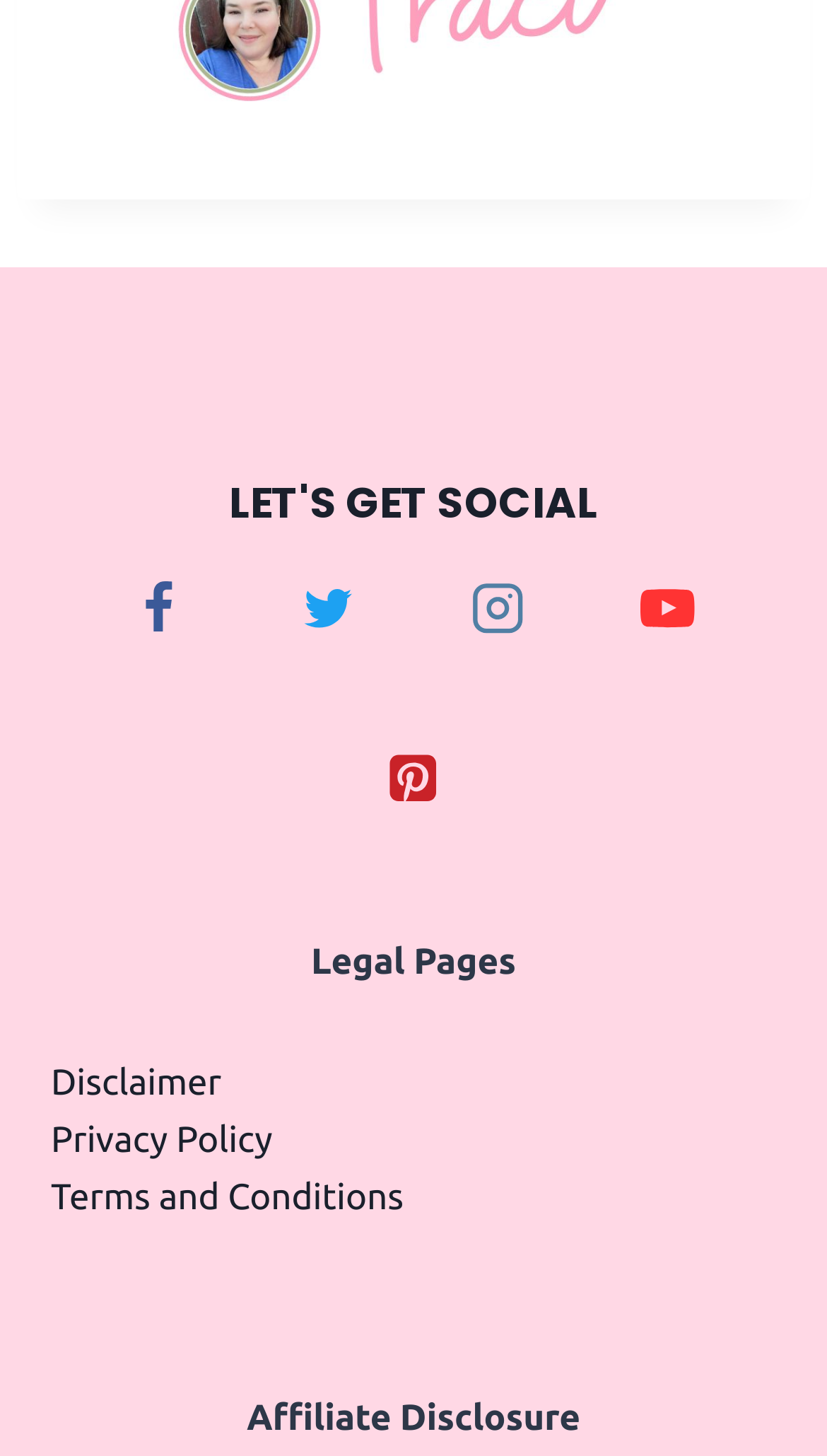Pinpoint the bounding box coordinates for the area that should be clicked to perform the following instruction: "Go to Instagram".

[0.537, 0.381, 0.668, 0.455]